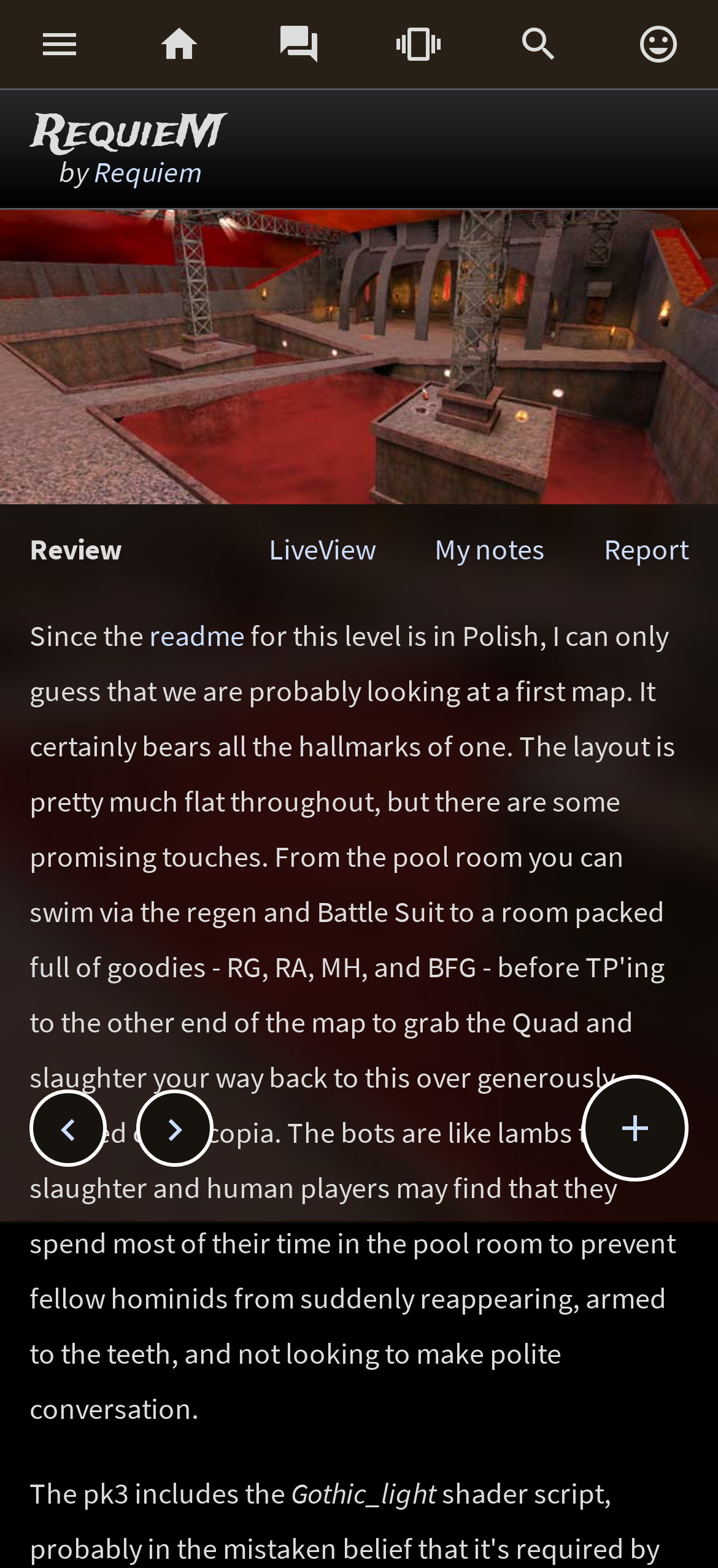Please find the bounding box coordinates of the section that needs to be clicked to achieve this instruction: "Check the LiveView".

[0.374, 0.338, 0.523, 0.362]